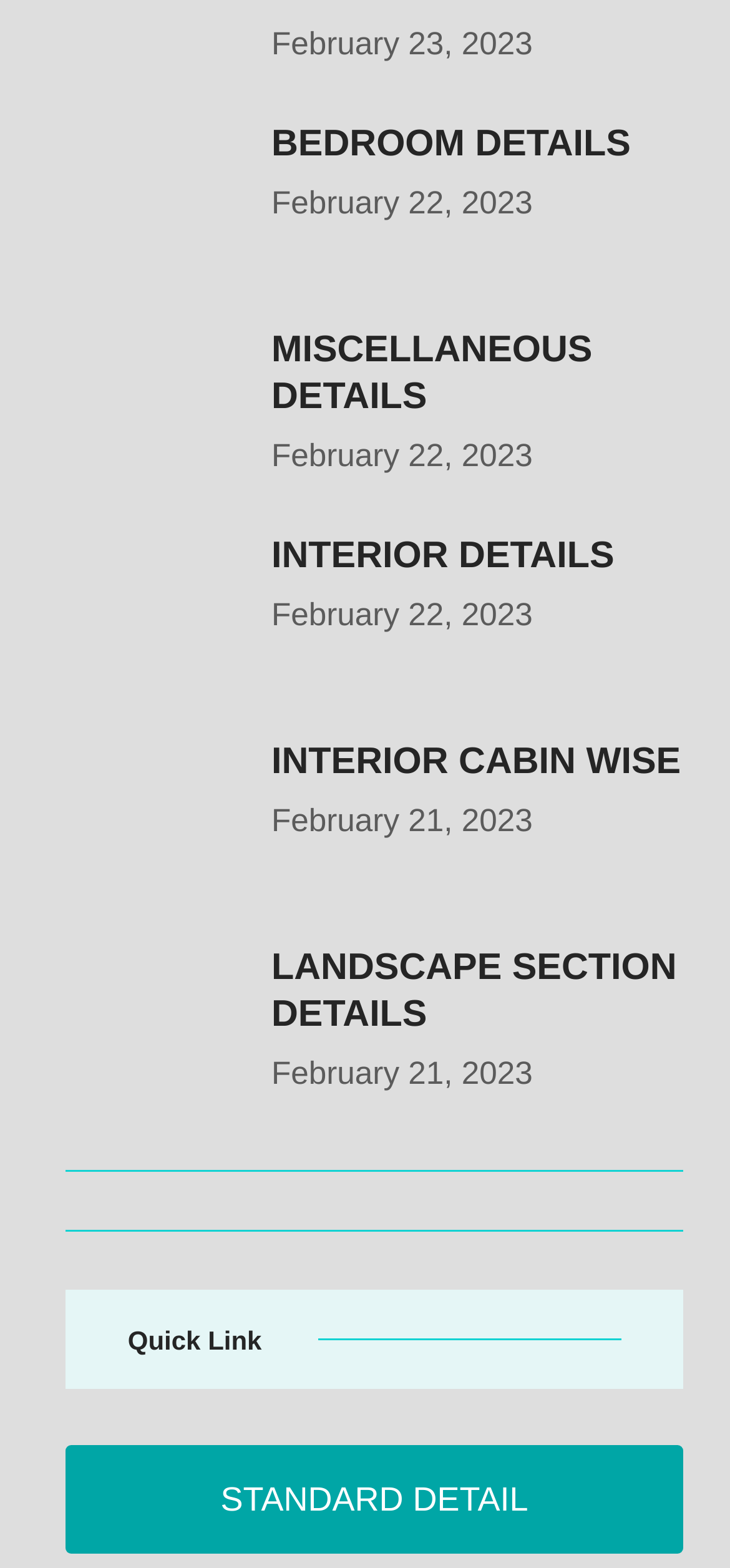Respond to the following question with a brief word or phrase:
How many horizontal separators are on the webpage?

2